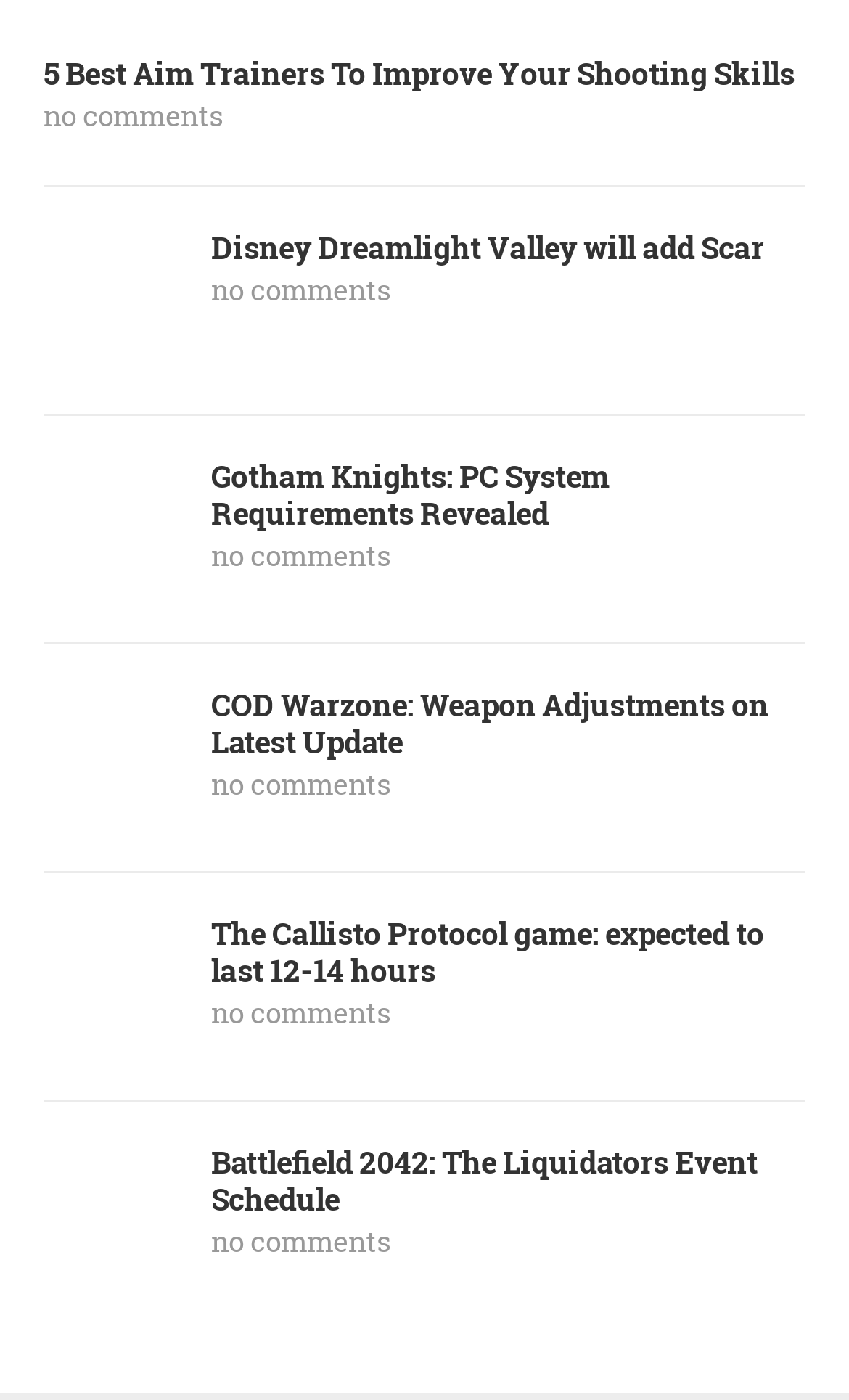What is the event schedule about in the last article?
Answer the question with a thorough and detailed explanation.

The last article's title is 'Battlefield 2042: The Liquidators Event Schedule', which suggests that the event schedule is about The Liquidators Event in the game Battlefield 2042.